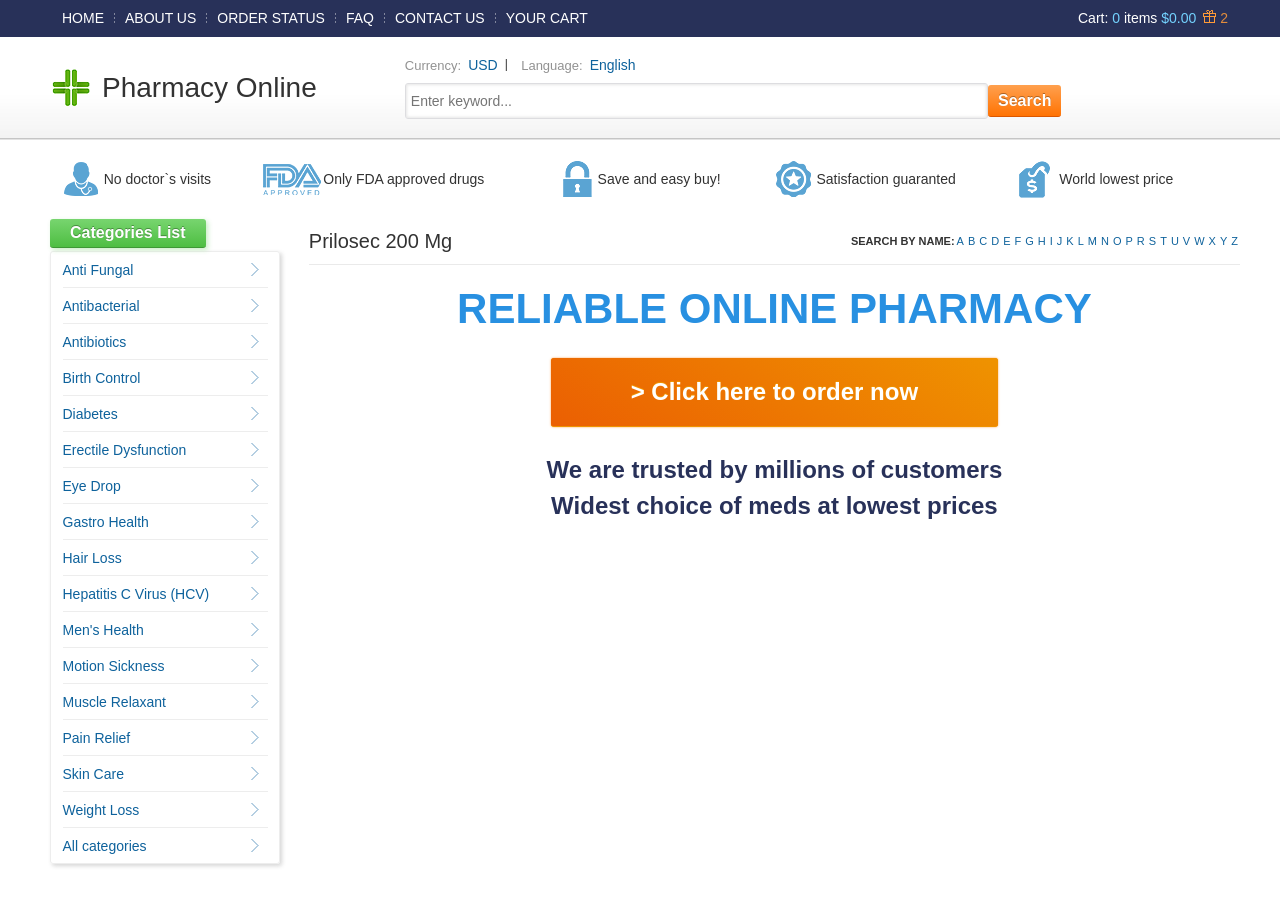Give a full account of the webpage's elements and their arrangement.

This webpage appears to be an online pharmacy website. At the top, there is a navigation menu with links to "HOME", "ABOUT US", "ORDER STATUS", "FAQ", "CONTACT US", and "YOUR CART". Below the navigation menu, there is a cart summary section displaying the number of items in the cart, which is currently 0, and the total cost, which is $0.00.

To the right of the cart summary, there is a section labeled "Bonuses" with a number 2. Below the navigation menu, there is a table with two columns. The left column contains a link to "Pharmacy Online" and the right column contains a currency selection dropdown, a language selection dropdown, and a search bar with a button.

Further down the page, there is a section with five columns, each containing a brief statement about the benefits of using this online pharmacy, such as "No doctor`s visits" and "World lowest price".

Below this section, there is a heading "Prilosec 200 Mg" and a search bar labeled "SEARCH BY NAME:" with links to alphabetical categories from A to Z. There is also a section with three headings: "RELIABLE ONLINE PHARMACY", "We are trusted by millions of customers", and "Widest choice of meds at lowest prices".

On the left side of the page, there is a complementary section with a heading "Categories List" and links to various categories of medications, such as "Anti Fungal", "Antibacterial", and "Erectile Dysfunction".